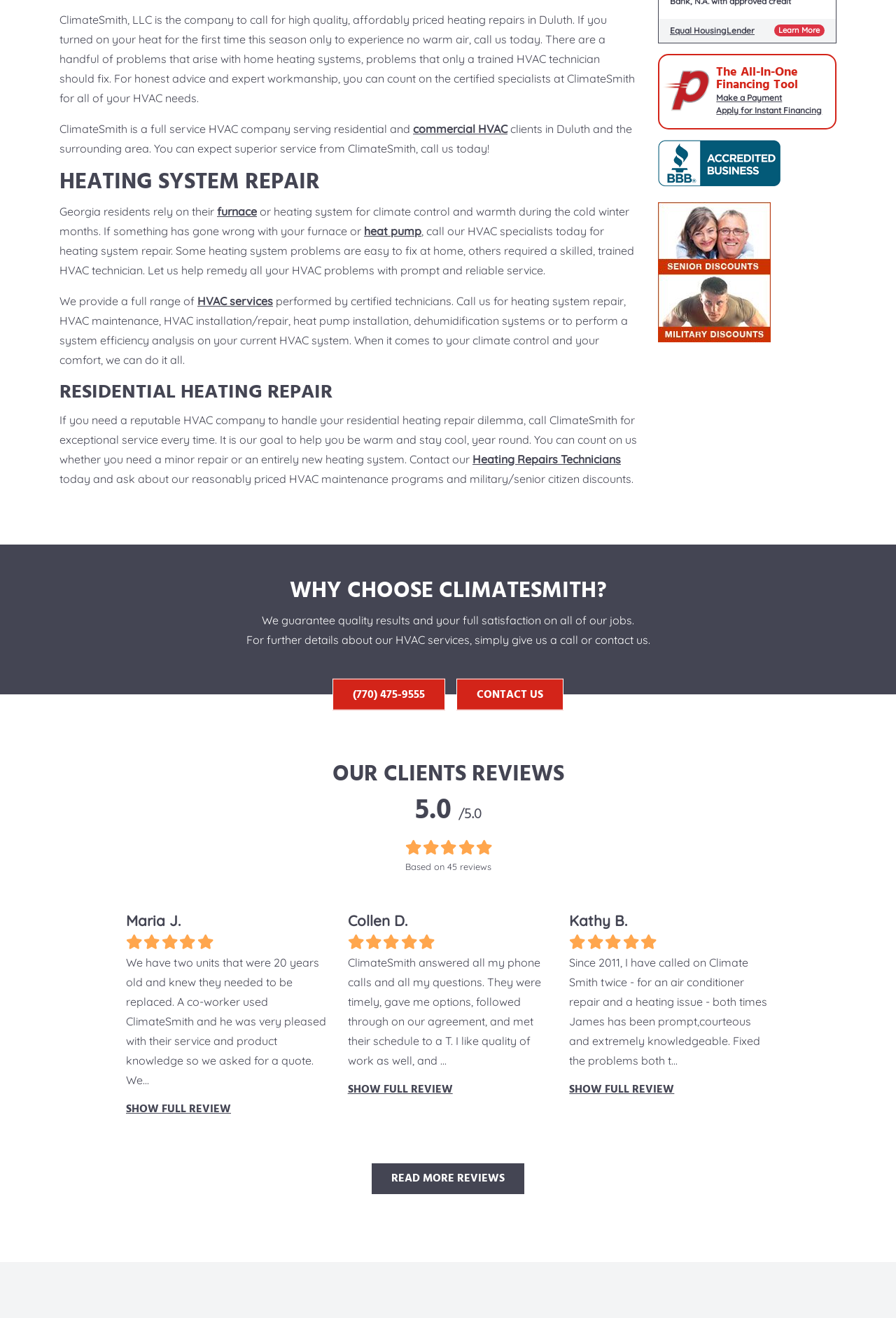Please provide the bounding box coordinates in the format (top-left x, top-left y, bottom-right x, bottom-right y). Remember, all values are floating point numbers between 0 and 1. What is the bounding box coordinate of the region described as: (770) 475-9555

[0.371, 0.515, 0.497, 0.539]